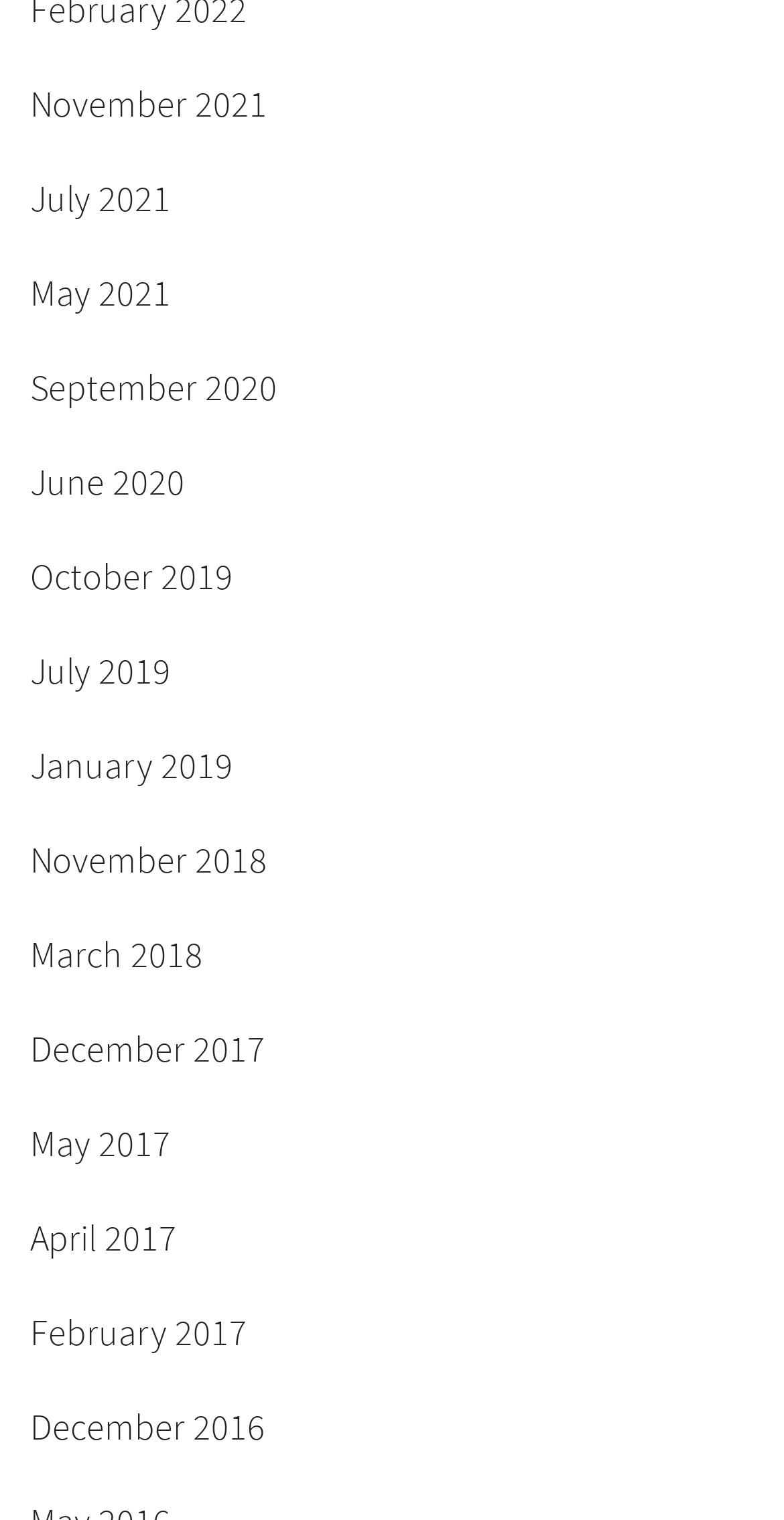Please find the bounding box coordinates (top-left x, top-left y, bottom-right x, bottom-right y) in the screenshot for the UI element described as follows: December 2017

[0.038, 0.658, 0.962, 0.721]